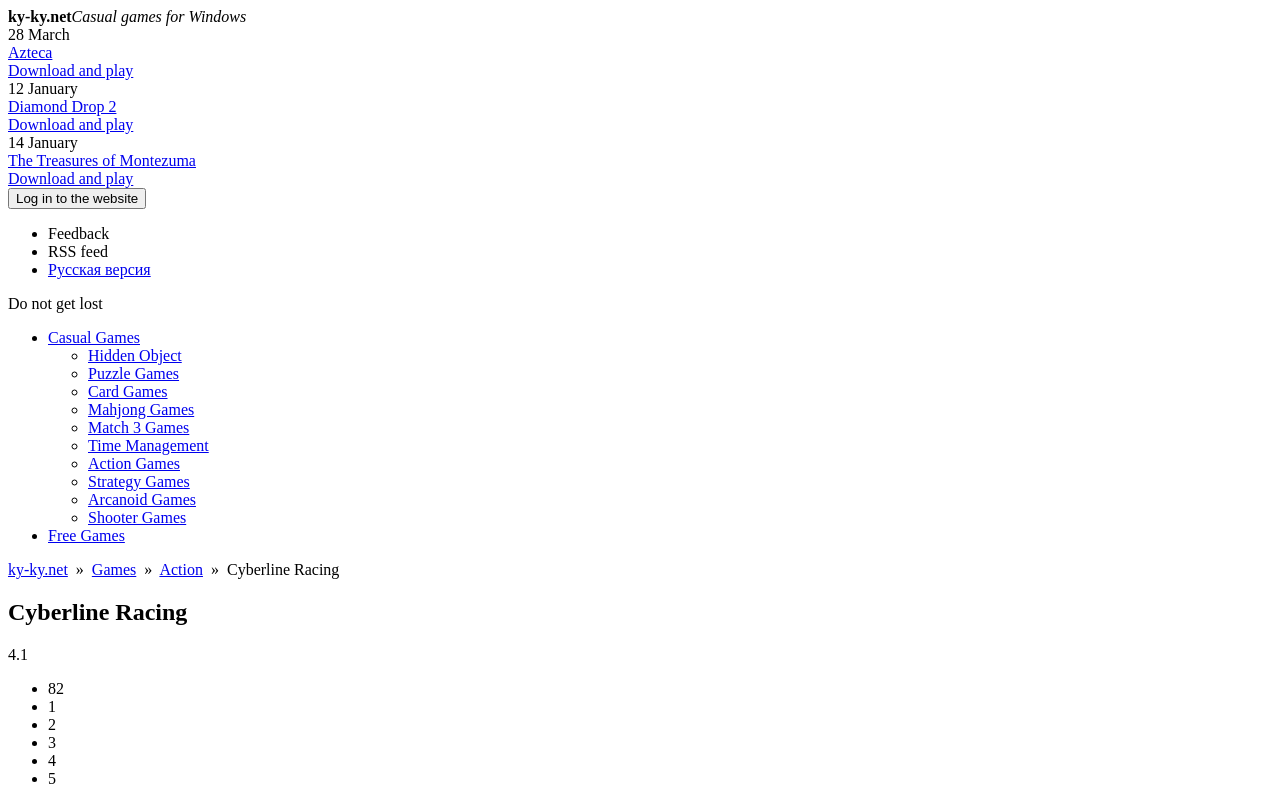Based on the element description: "Games", identify the bounding box coordinates for this UI element. The coordinates must be four float numbers between 0 and 1, listed as [left, top, right, bottom].

[0.072, 0.711, 0.106, 0.733]